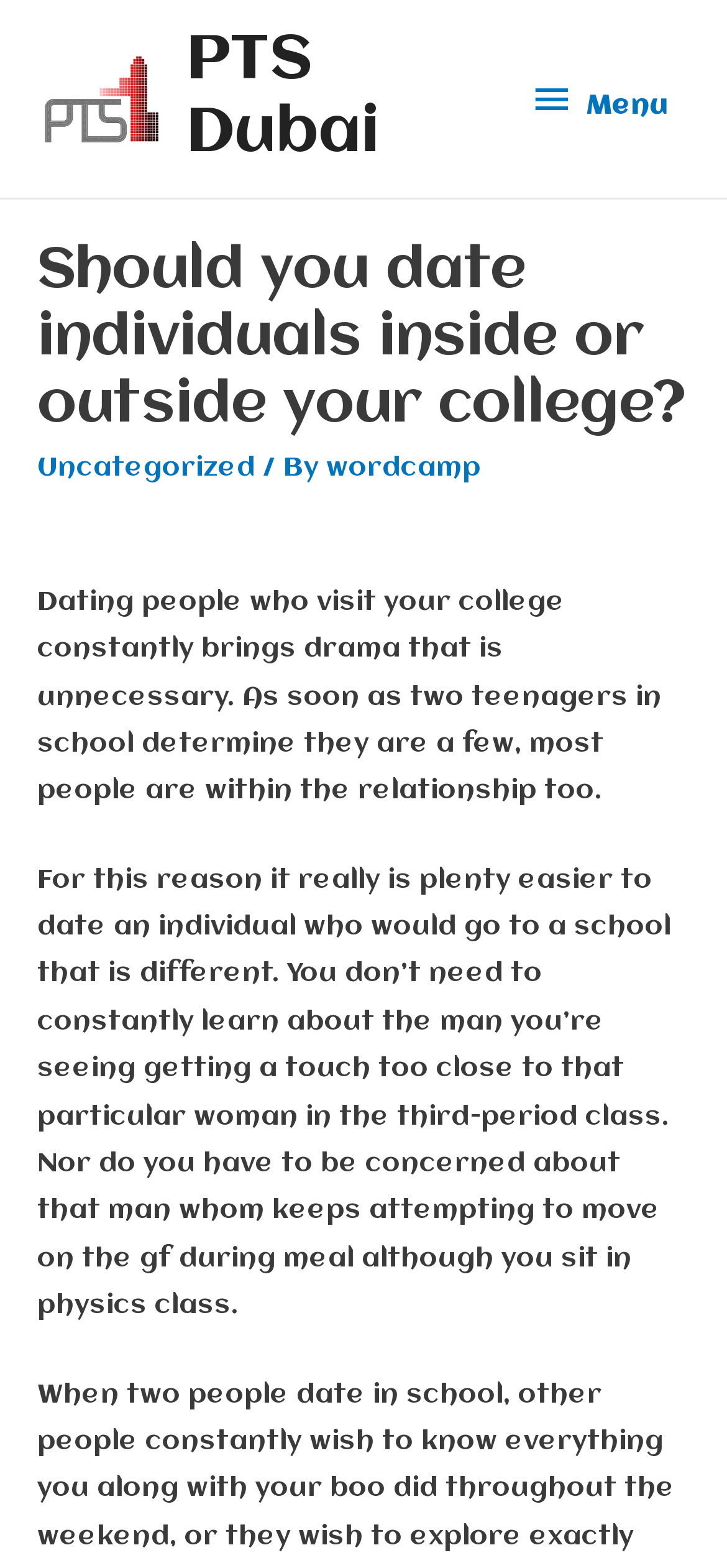Provide a thorough and detailed response to the question by examining the image: 
Is the menu button expanded?

The menu button is not expanded, as indicated by the 'expanded: False' property of the button element with the text 'Menu  Menu', located at the top right corner of the webpage, with a bounding box coordinate of [0.699, 0.034, 0.949, 0.092].